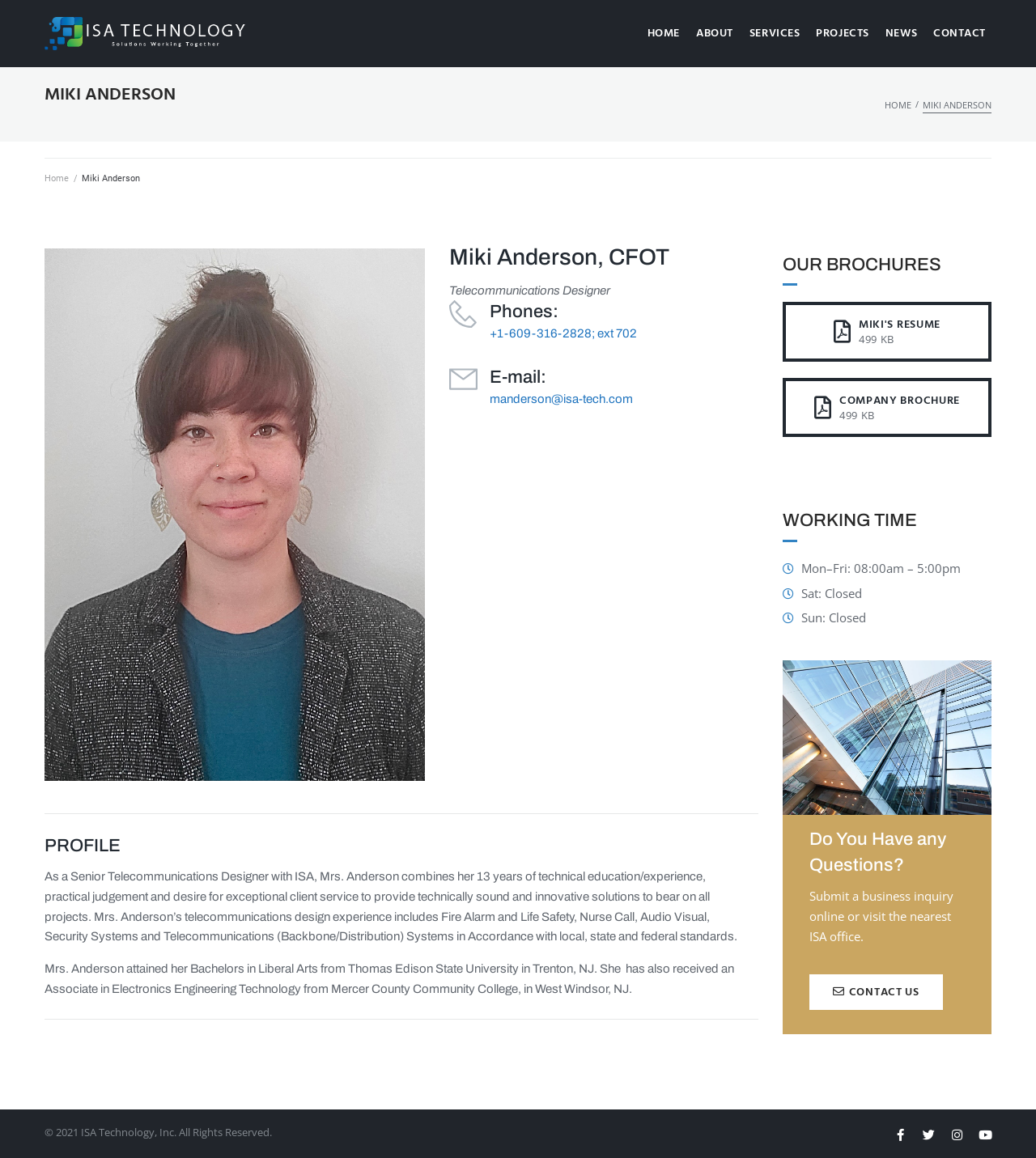Locate the bounding box coordinates of the area to click to fulfill this instruction: "View Miki Anderson's profile". The bounding box should be presented as four float numbers between 0 and 1, in the order [left, top, right, bottom].

[0.043, 0.071, 0.17, 0.093]